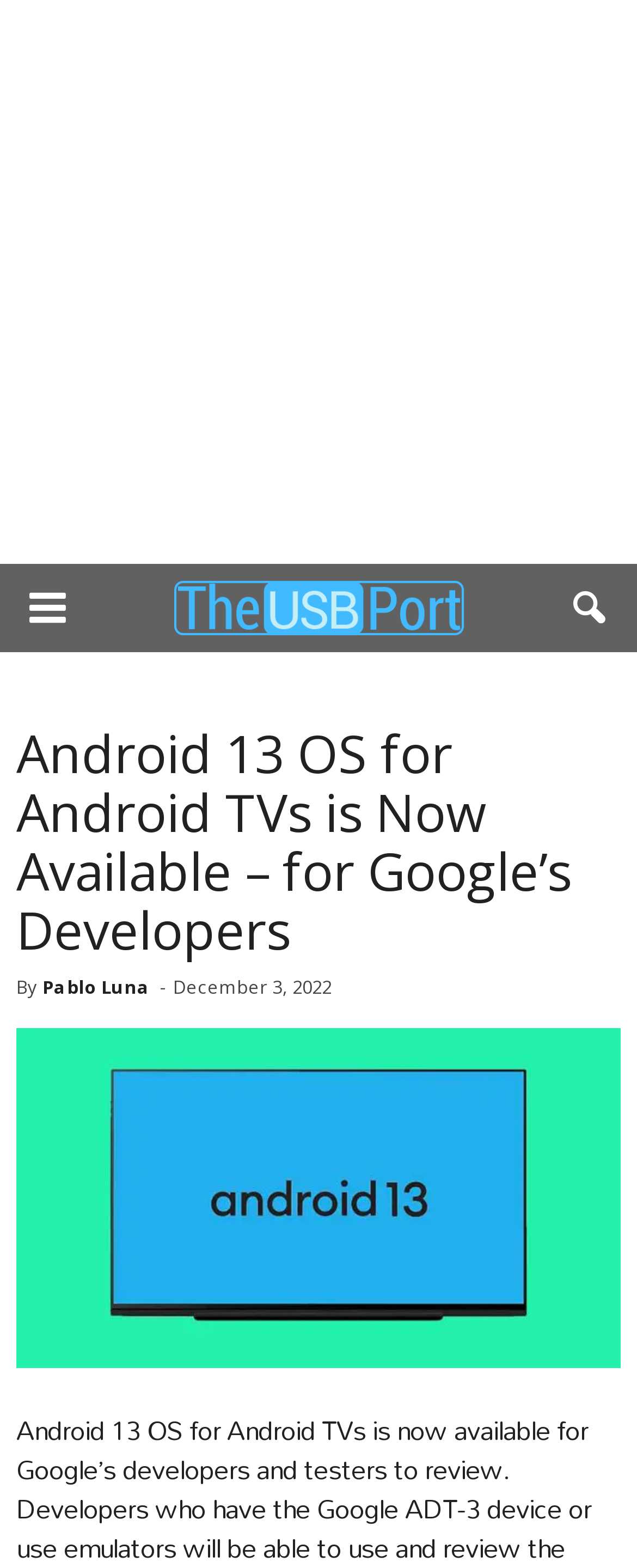Respond to the question below with a single word or phrase:
What is the topic of the article?

Android 13 OS for Android TVs